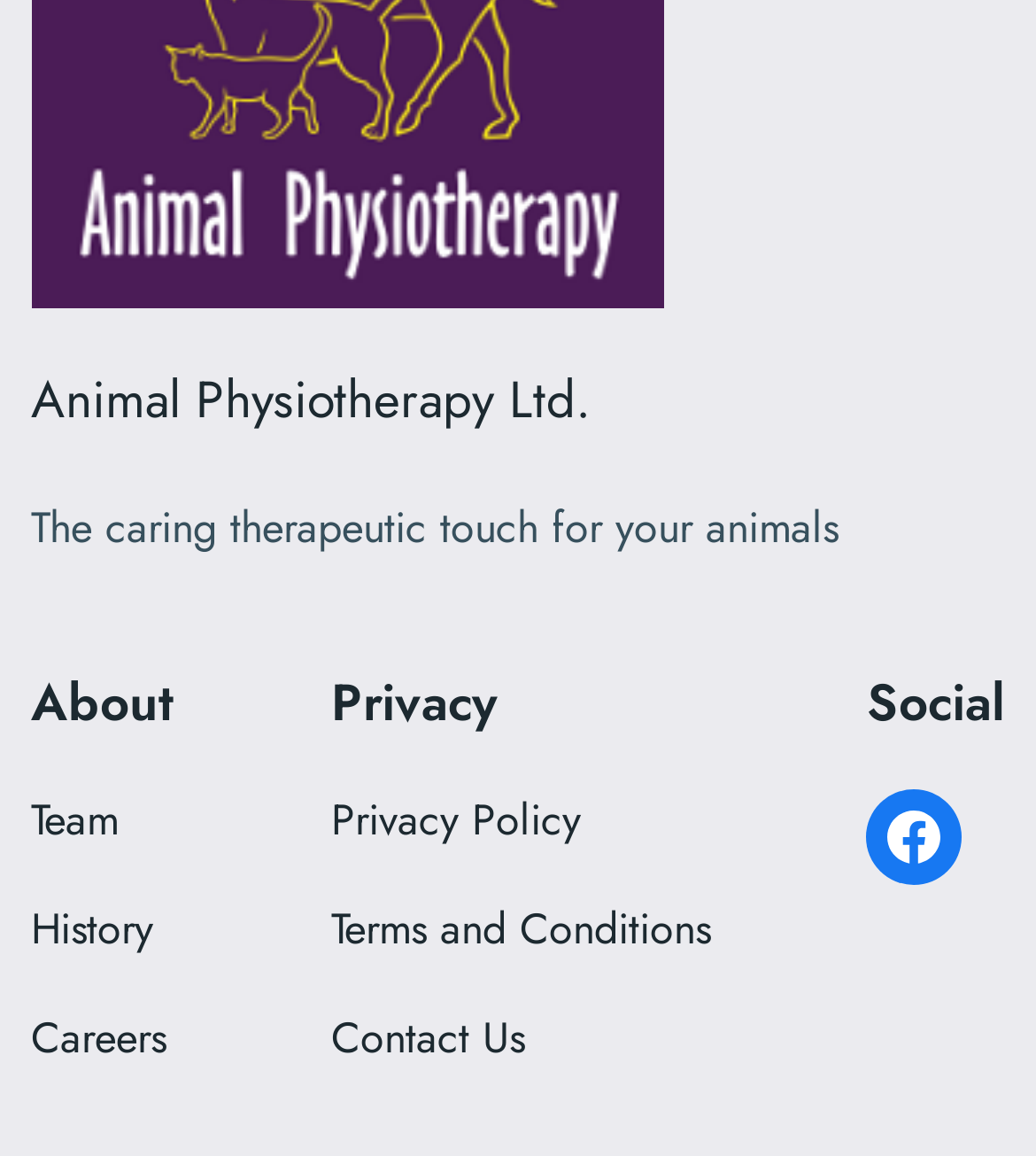Identify the bounding box coordinates of the clickable region to carry out the given instruction: "learn about the team".

[0.03, 0.683, 0.115, 0.74]